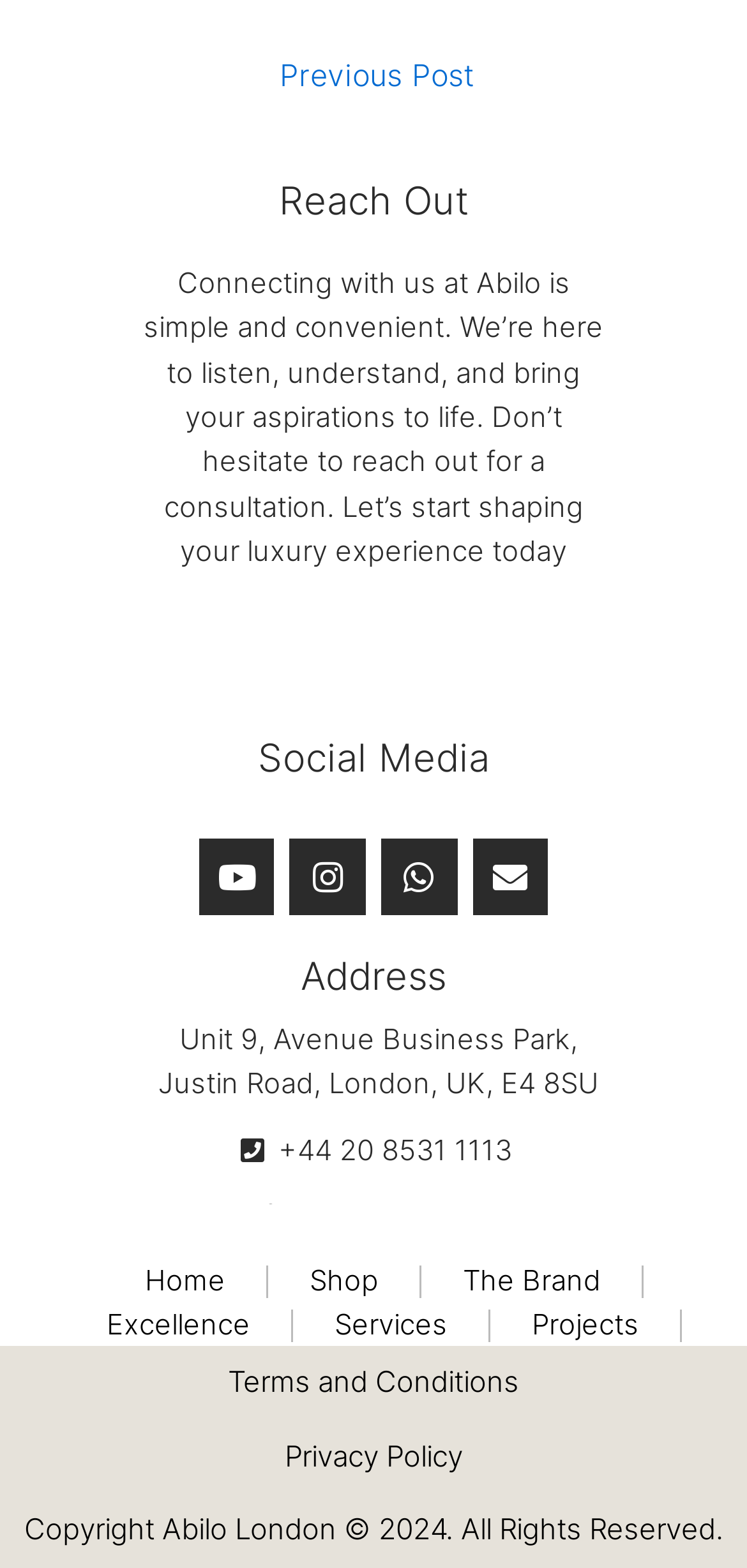Find the bounding box coordinates of the element's region that should be clicked in order to follow the given instruction: "Go to the home page". The coordinates should consist of four float numbers between 0 and 1, i.e., [left, top, right, bottom].

None